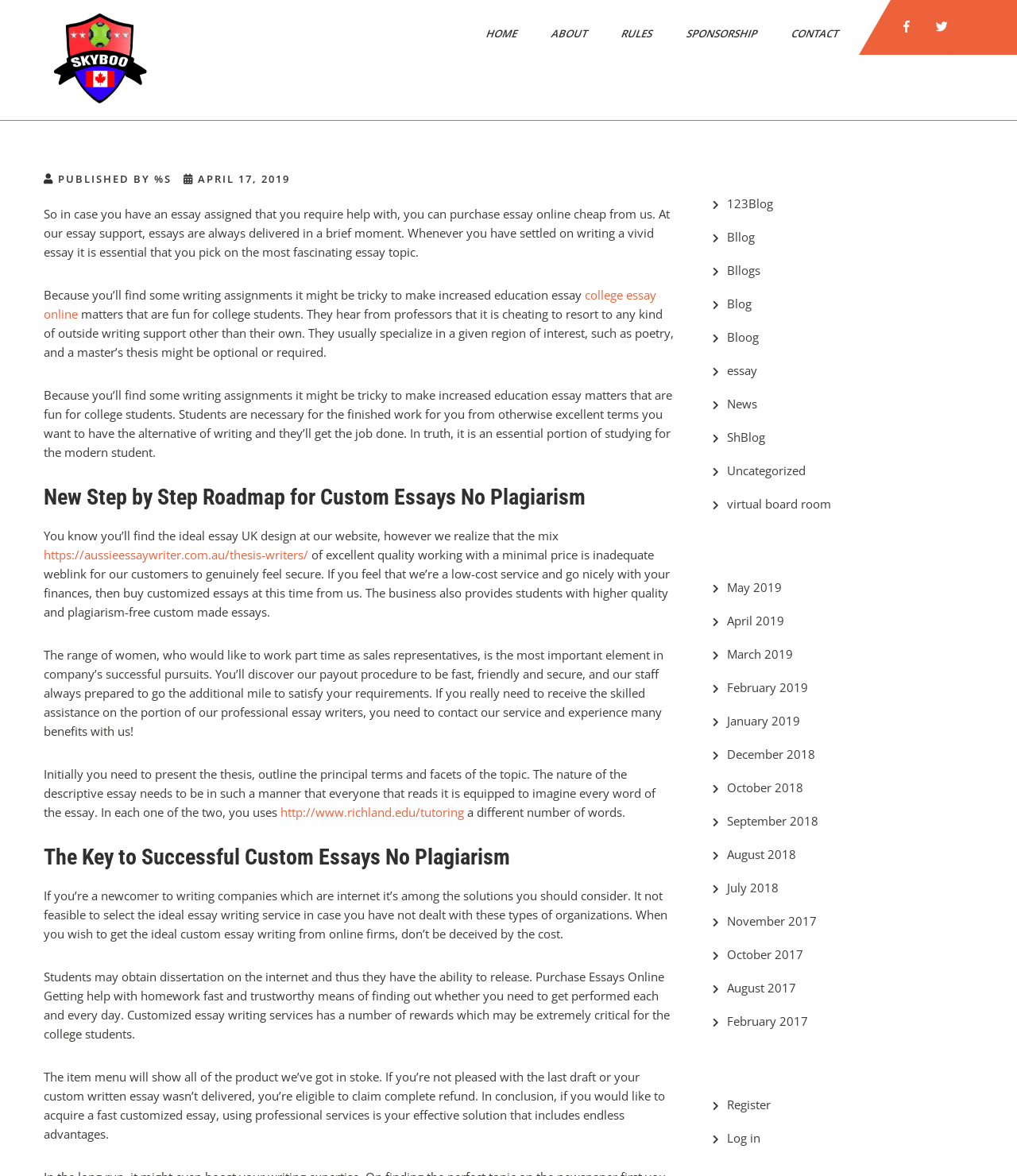What is the name of the website?
Based on the screenshot, respond with a single word or phrase.

Skyboo